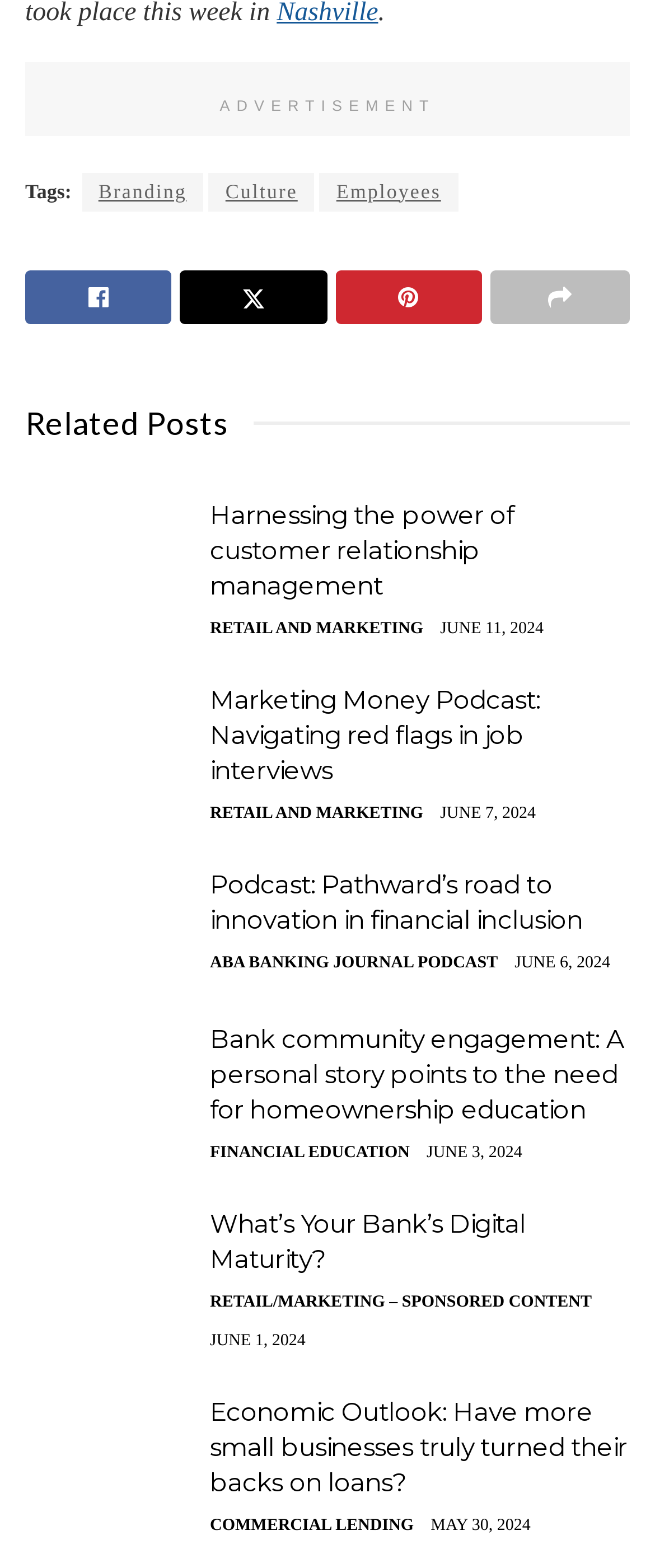Provide the bounding box coordinates of the area you need to click to execute the following instruction: "Check the 'Four key bank marketing trends for 2023' article".

[0.038, 0.889, 0.295, 0.966]